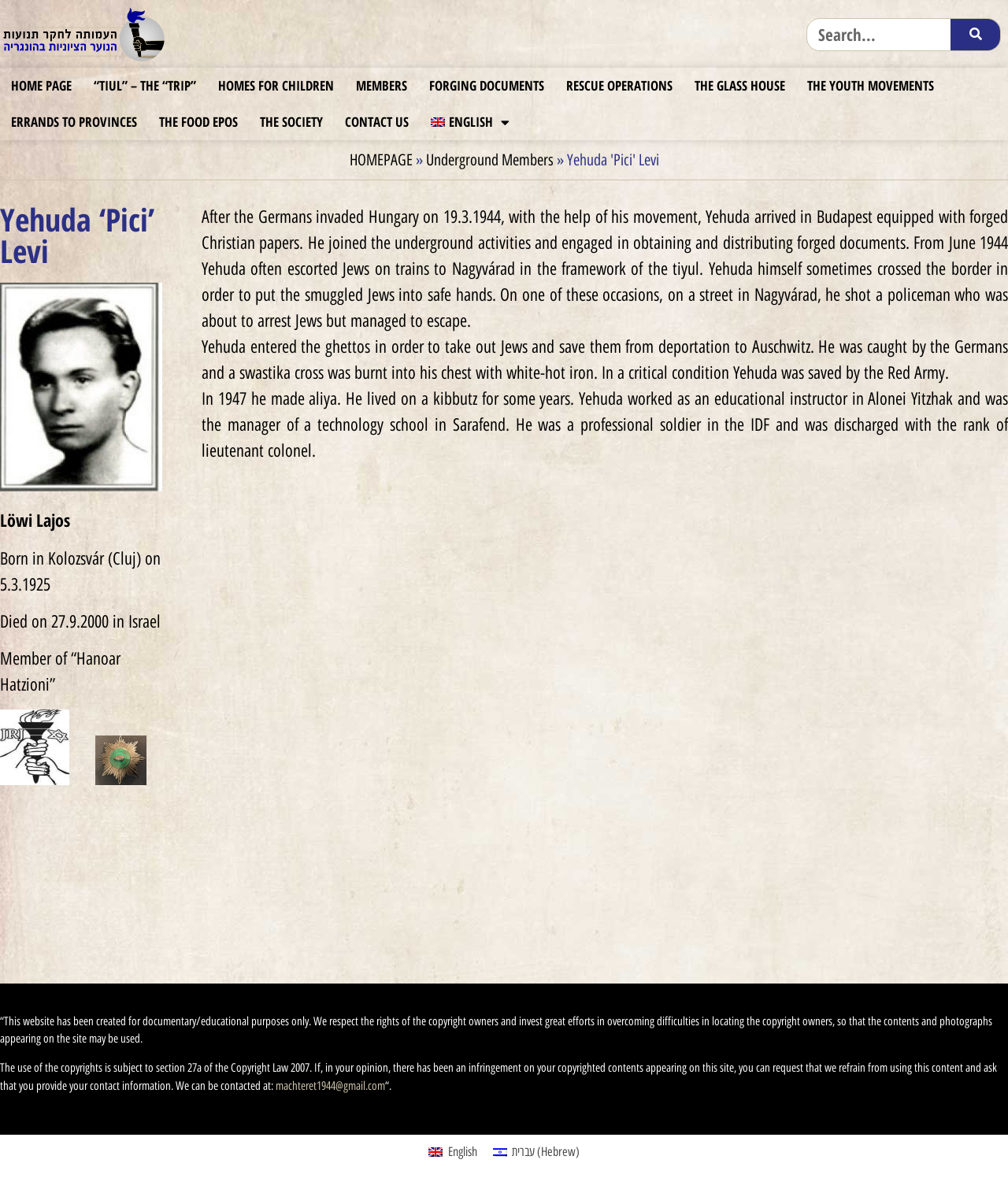Provide an in-depth description of the elements and layout of the webpage.

This webpage is dedicated to Yehuda 'Pici' Levi, a member of the "Hanoar Hatzioni" youth movement. At the top of the page, there is a search bar with a search button on the right side. Below the search bar, there are multiple links to different sections of the website, including "HOME PAGE", "TIUL", "HOMES FOR CHILDREN", and more.

On the left side of the page, there is a heading with Yehuda's name, accompanied by an image of him. Below the image, there are several lines of text providing biographical information about Yehuda, including his birth and death dates, and his membership in the "Hanoar Hatzioni" movement.

The main content of the page is a detailed description of Yehuda's activities during World War II, including his involvement in the underground movement, his work in obtaining and distributing forged documents, and his efforts to rescue Jews from deportation to Auschwitz. The text also describes his experiences being caught by the Germans, being saved by the Red Army, and eventually making aliya to Israel.

At the bottom of the page, there is a section with copyright information, stating that the website is for documentary and educational purposes only. There is also a link to contact the website administrators if there are any concerns about copyrighted content. Finally, there are links to switch the language of the website to English or Hebrew.